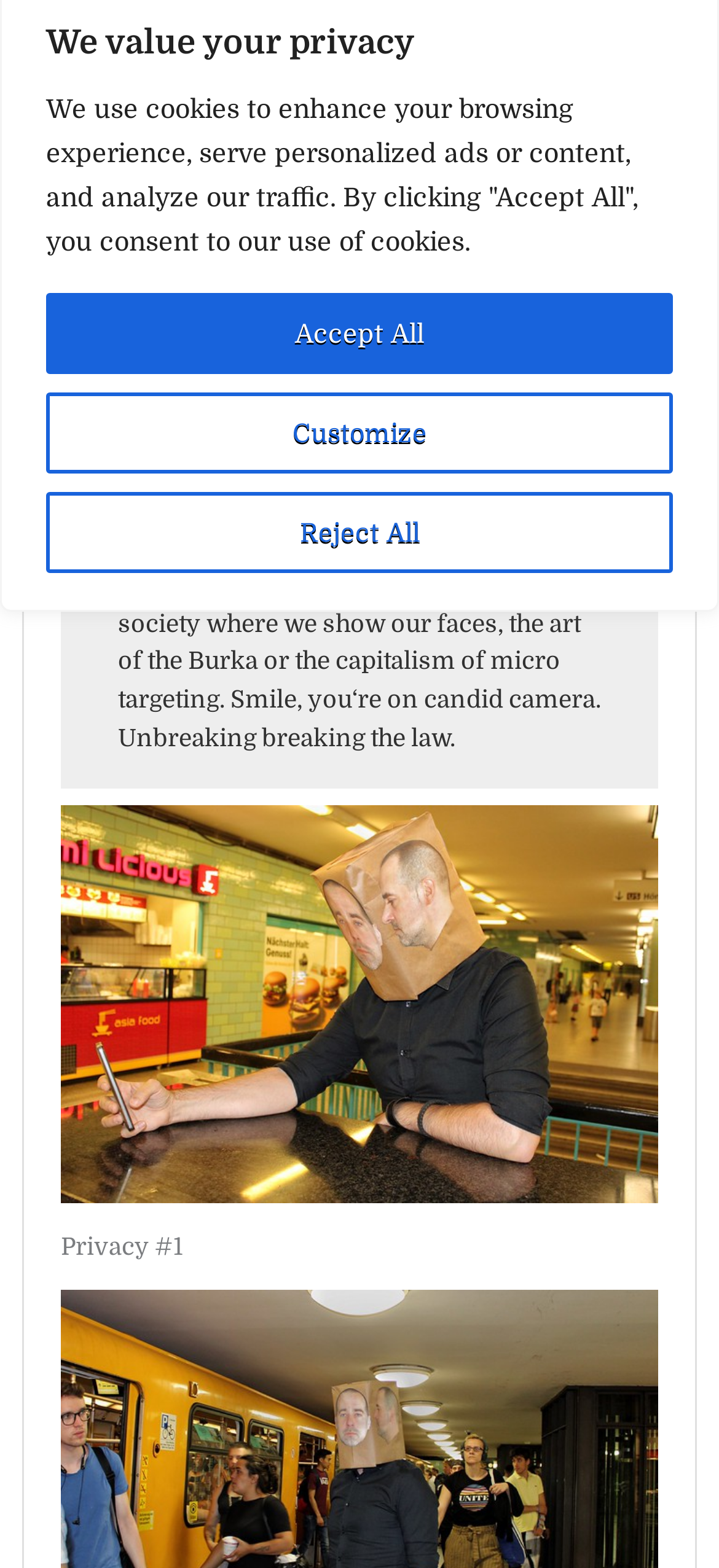Given the webpage screenshot, identify the bounding box of the UI element that matches this description: "Customize".

[0.064, 0.25, 0.936, 0.302]